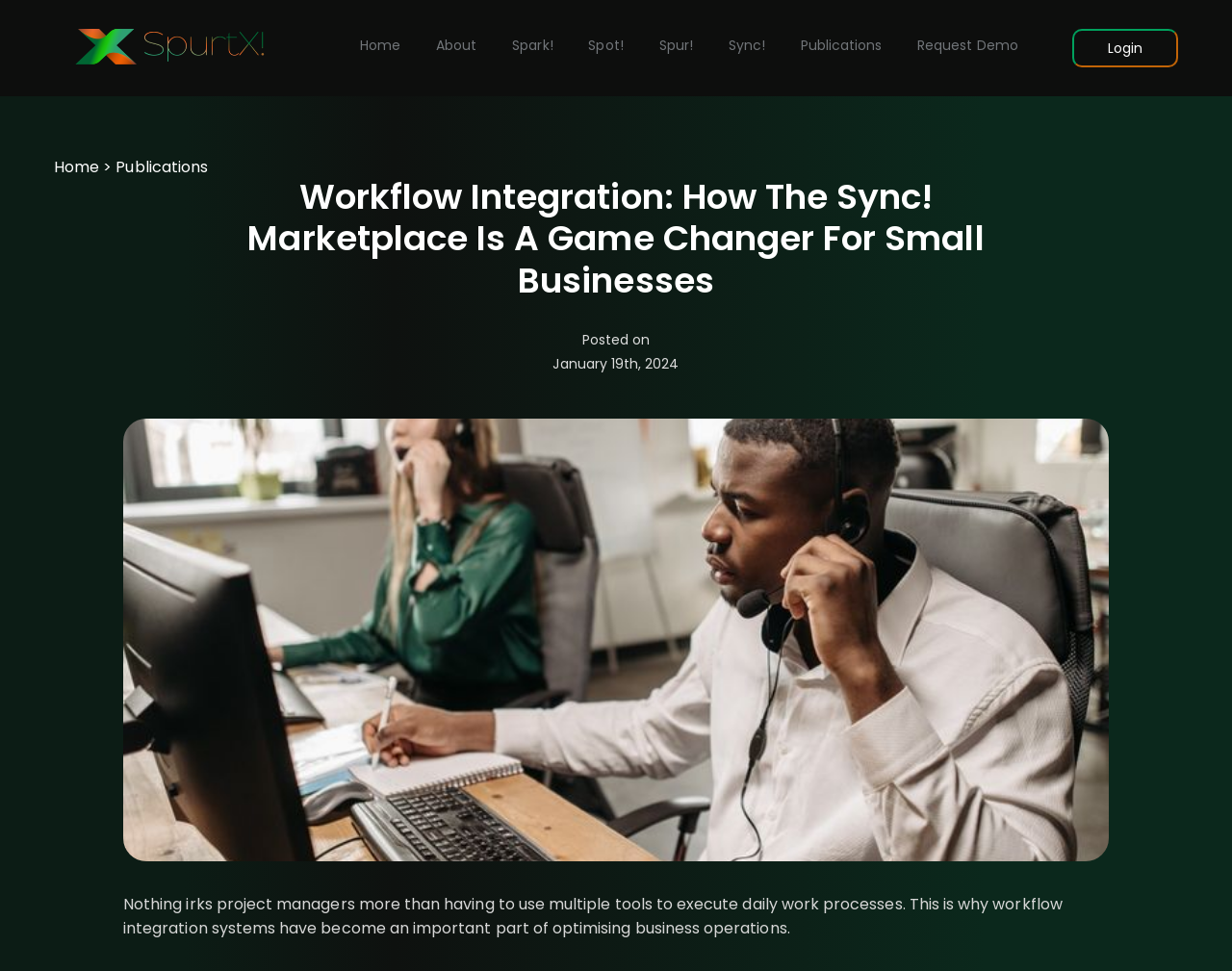Please indicate the bounding box coordinates of the element's region to be clicked to achieve the instruction: "request a demo". Provide the coordinates as four float numbers between 0 and 1, i.e., [left, top, right, bottom].

[0.745, 0.038, 0.826, 0.061]